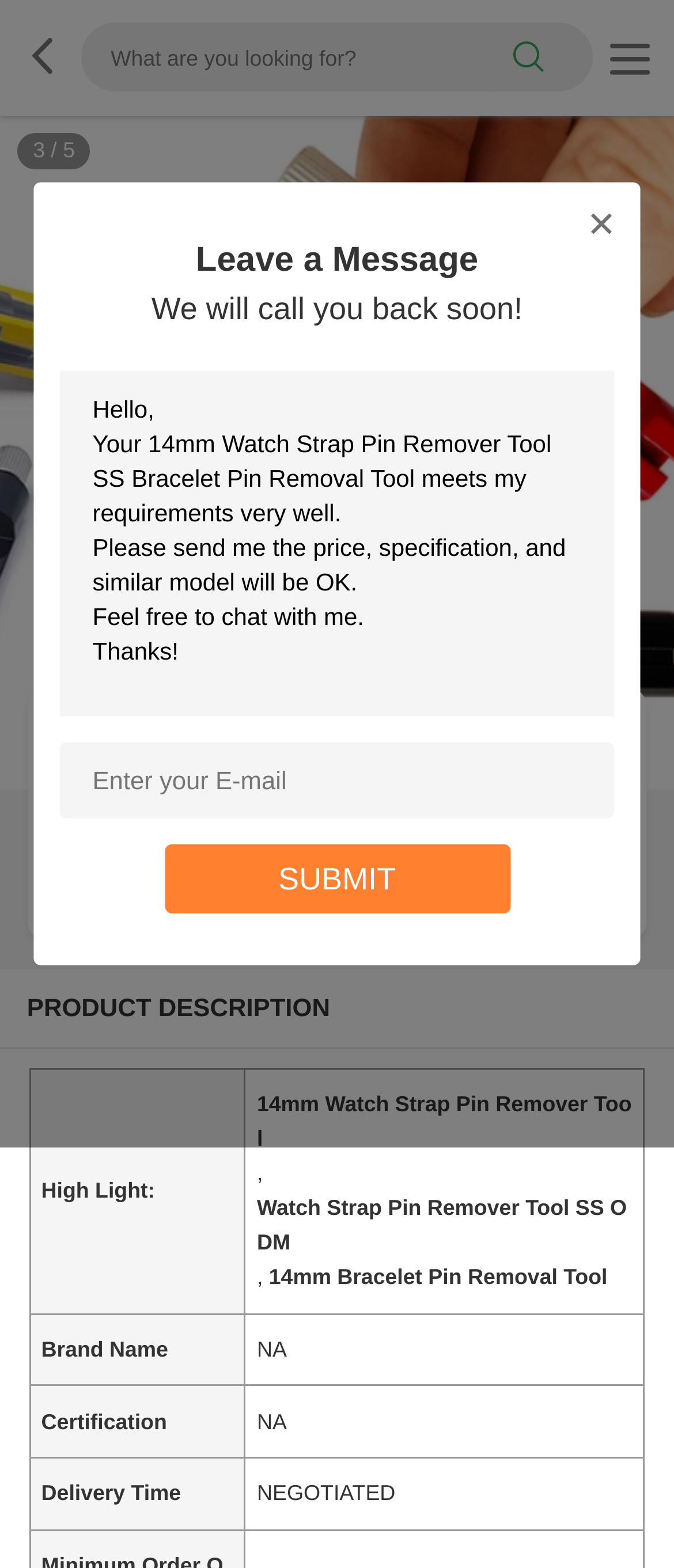What is the certification of the product?
Answer the question with a detailed and thorough explanation.

I found the answer by looking at the product details table, where it says 'Certification' is 'NA', which means Not Available or No Answer.